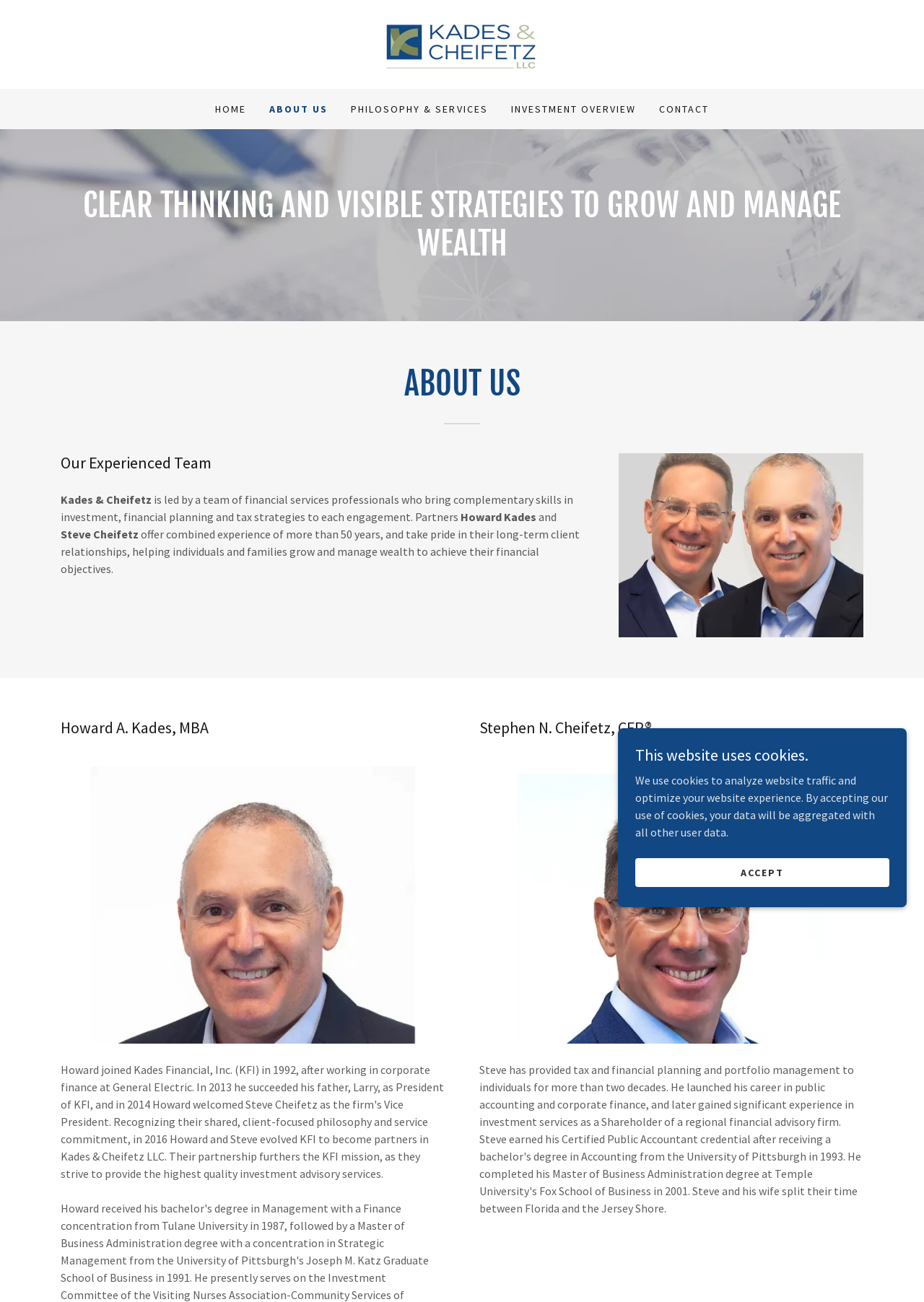Provide the bounding box coordinates of the HTML element this sentence describes: "Contact".

[0.708, 0.074, 0.772, 0.094]